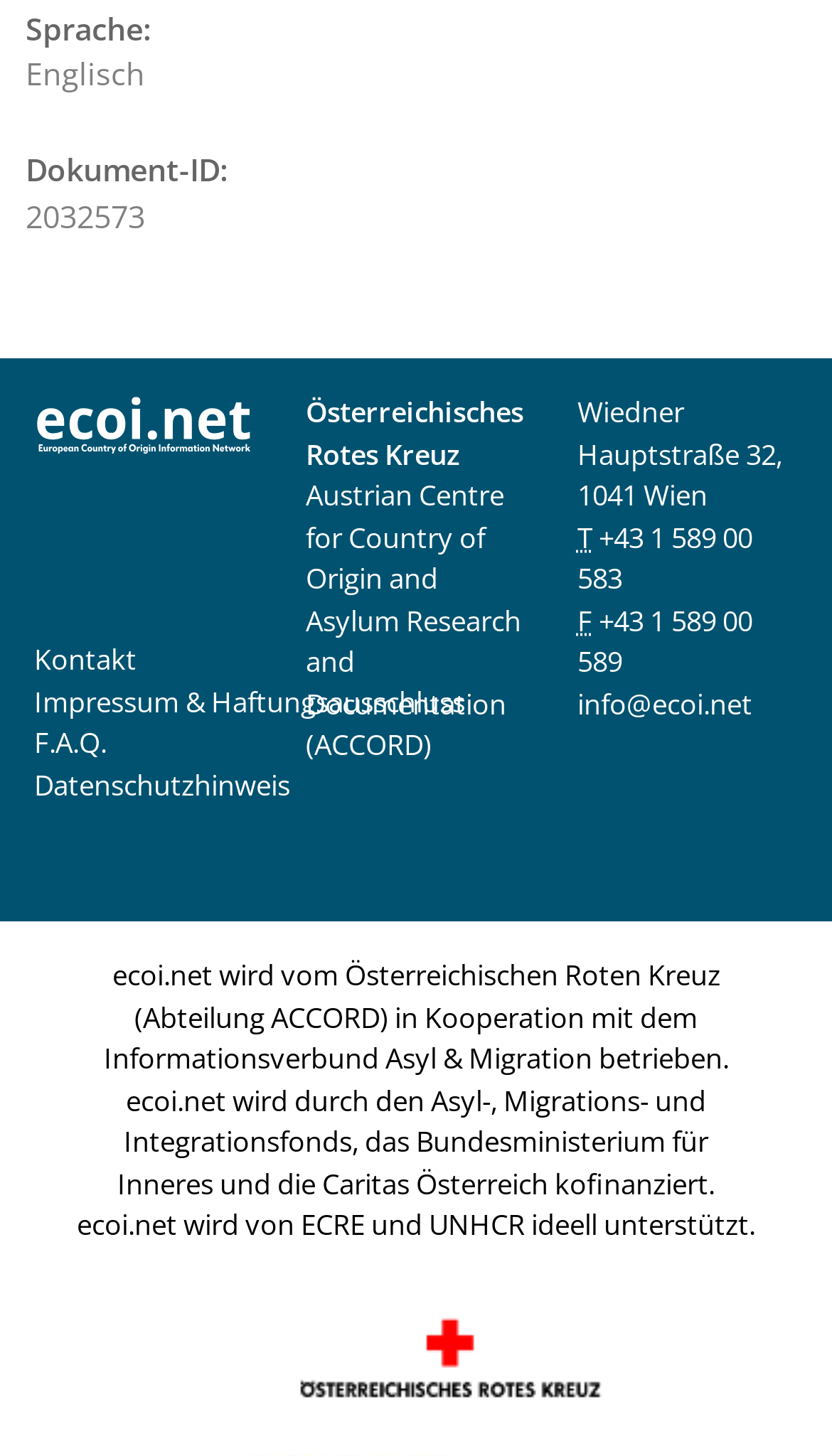Please specify the bounding box coordinates in the format (top-left x, top-left y, bottom-right x, bottom-right y), with all values as floating point numbers between 0 and 1. Identify the bounding box of the UI element described by: +43 1 589 00 583

[0.694, 0.356, 0.904, 0.41]